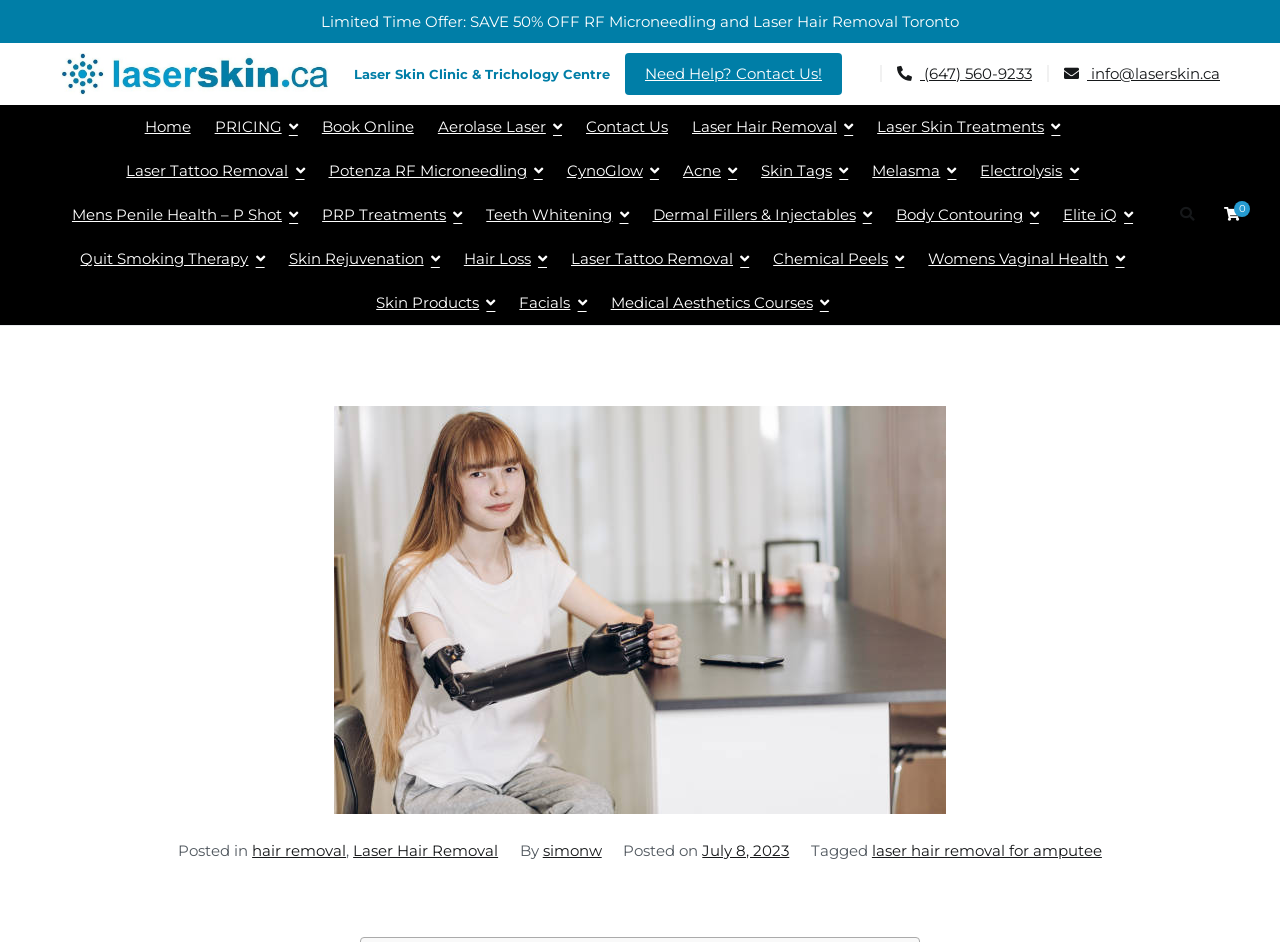Provide the bounding box coordinates for the UI element described in this sentence: "laser hair removal for amputee". The coordinates should be four float values between 0 and 1, i.e., [left, top, right, bottom].

[0.681, 0.892, 0.861, 0.912]